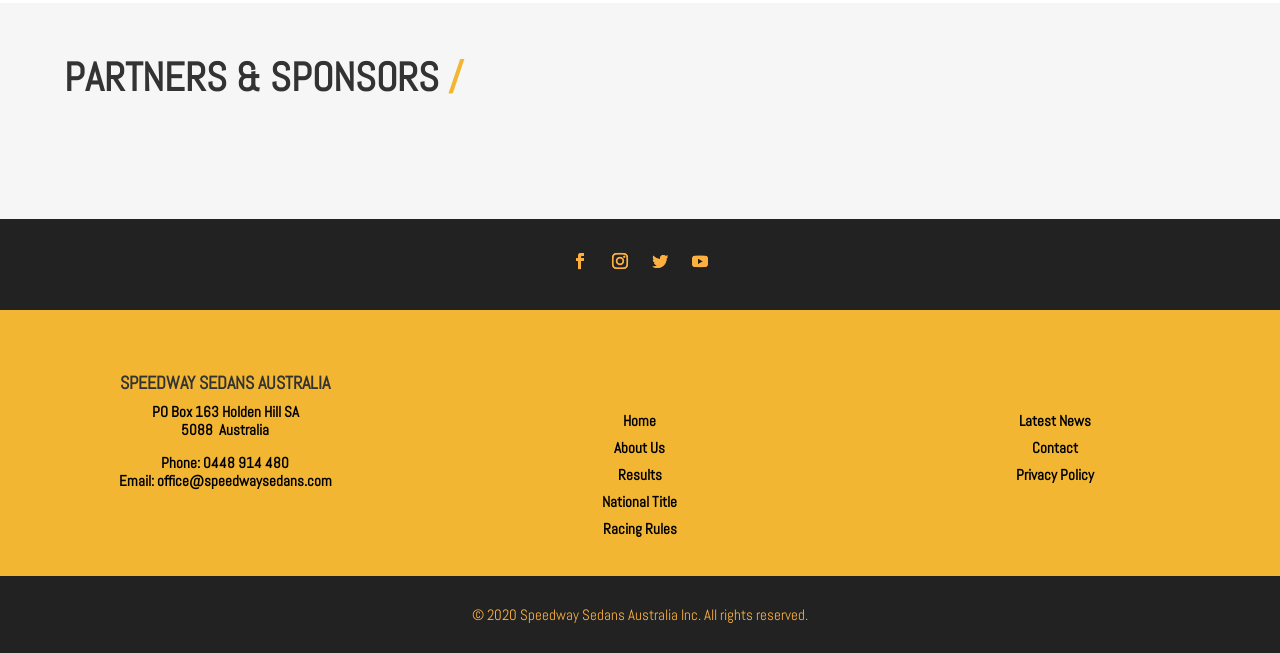What is the copyright year?
Please give a detailed and elaborate answer to the question based on the image.

The copyright year can be found in the static text element with the text '© 2020 Speedway Sedans Australia Inc. All rights reserved.' located at [0.369, 0.926, 0.631, 0.955].